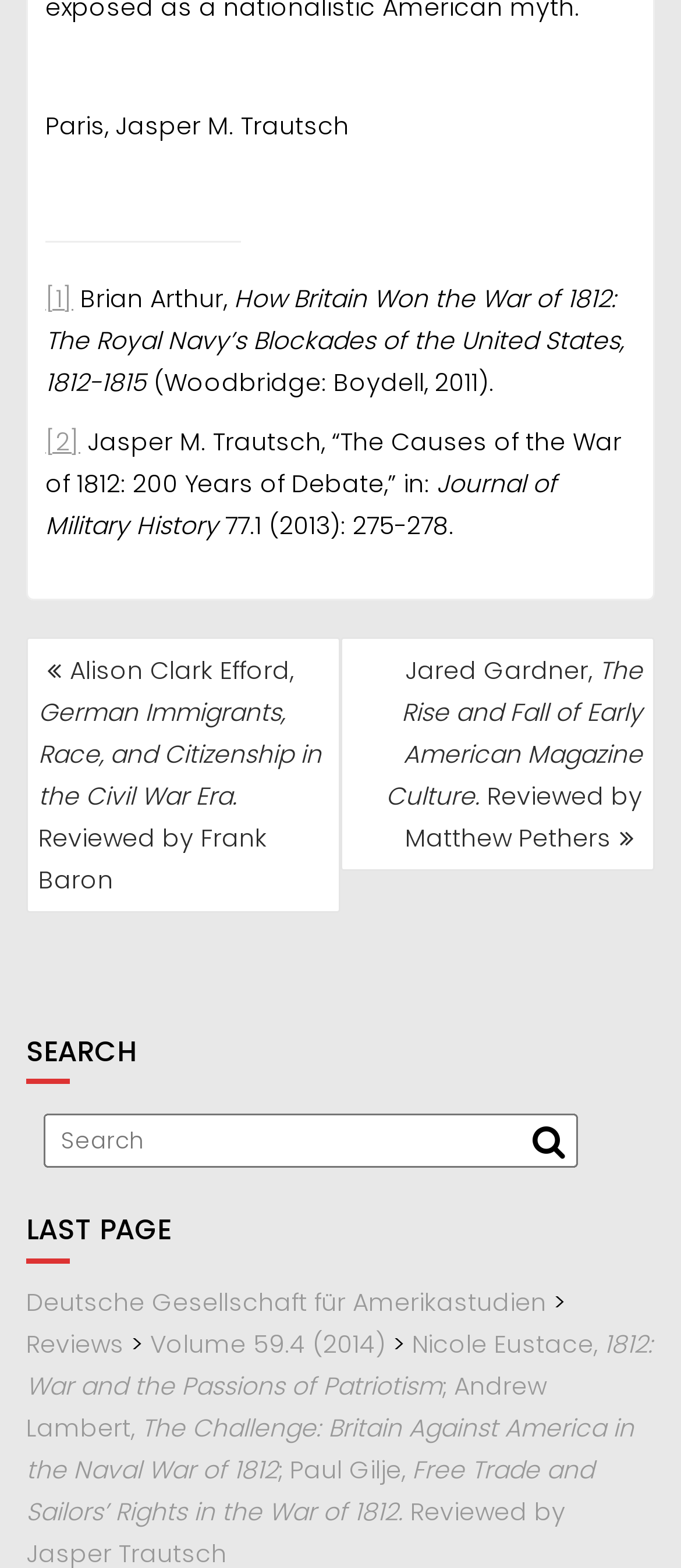Identify the bounding box for the given UI element using the description provided. Coordinates should be in the format (top-left x, top-left y, bottom-right x, bottom-right y) and must be between 0 and 1. Here is the description: name="s" placeholder="Search"

[0.064, 0.711, 0.849, 0.745]